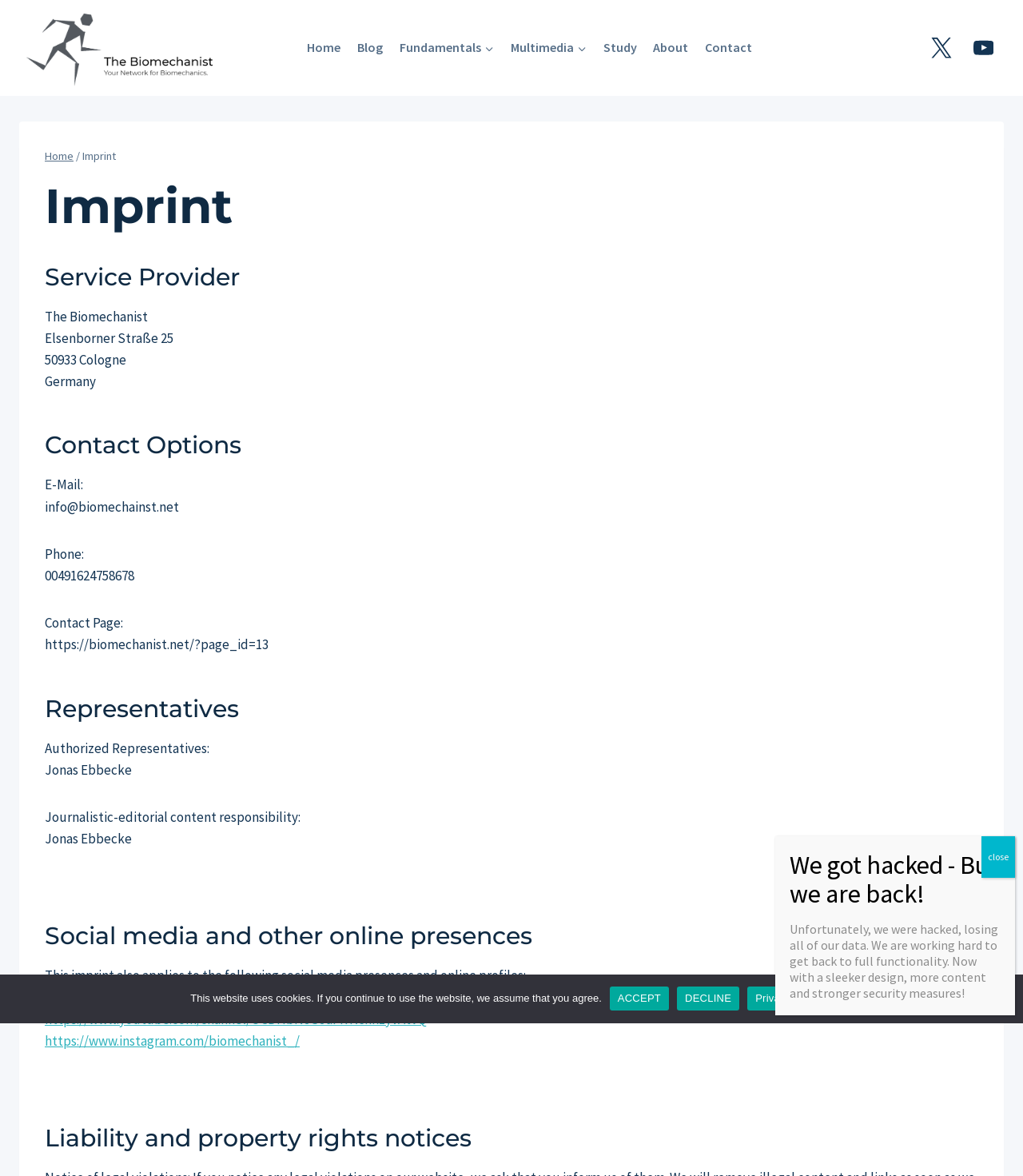Give a succinct answer to this question in a single word or phrase: 
What is the address of The Biomechanist?

Elsenborner Straße 25, 50933 Cologne, Germany